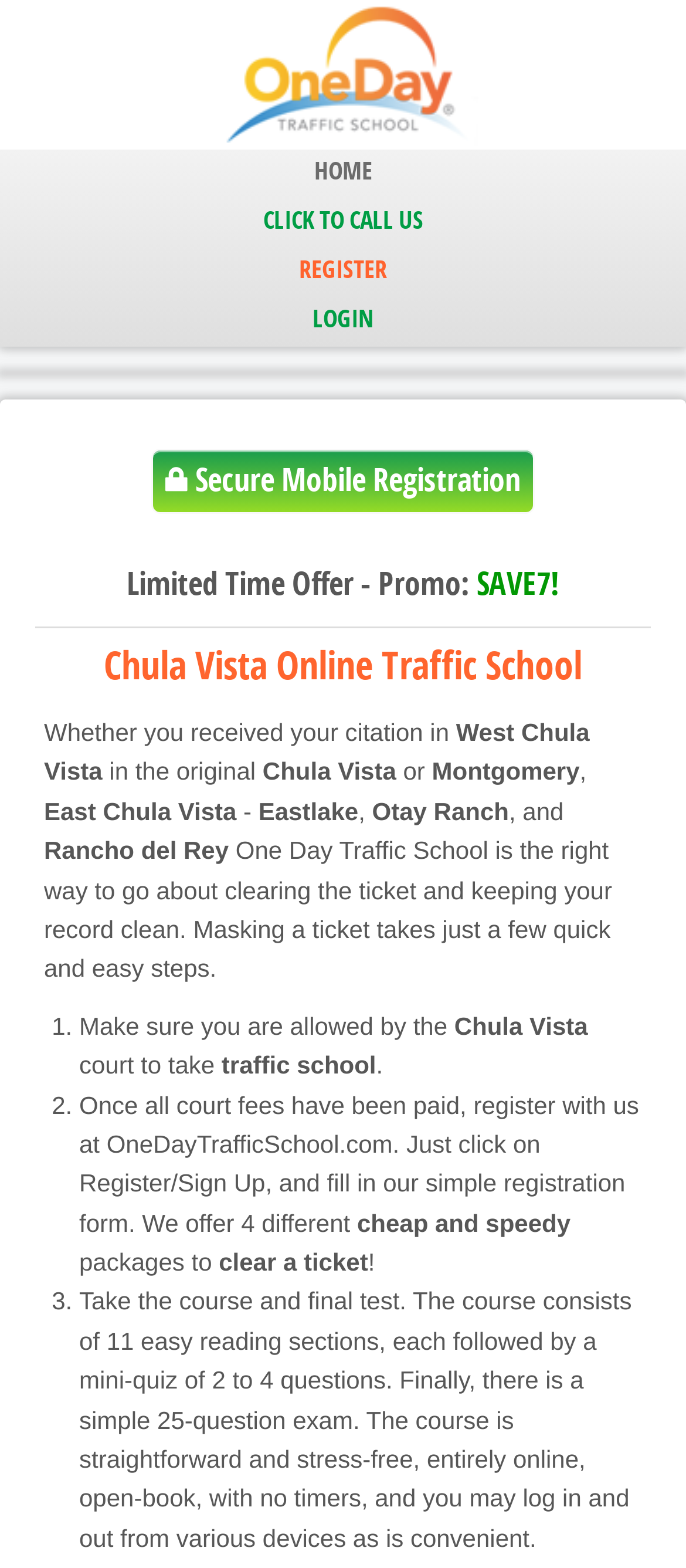Convey a detailed summary of the webpage, mentioning all key elements.

The webpage is about One Day Traffic School, specifically catering to individuals who received a traffic ticket in Chula Vista. At the top, there is a logo of One Day Traffic School, followed by a navigation menu with links to "HOME", "CLICK TO CALL US", "REGISTER", and "LOGIN". 

Below the navigation menu, there is a limited-time offer promotion "SAVE7!" and a heading that reads "Chula Vista Online Traffic School". The main content of the webpage starts with a paragraph explaining the benefits of using One Day Traffic School, mentioning that it can help clear a ticket and keep one's record clean.

The webpage then lists three steps to clear a ticket. The first step is to ensure that the Chula Vista court allows taking traffic school. The second step is to register with One Day Traffic School, which offers four different cheap and speedy packages. The third step is to take the online course and final test, which consists of 11 easy reading sections, mini-quizzes, and a 25-question exam. The course is designed to be straightforward, stress-free, and convenient.

Throughout the webpage, there are several mentions of Chula Vista and its surrounding areas, such as West Chula Vista, Montgomery, East Chula Vista, Eastlake, Otay Ranch, and Rancho del Rey, indicating that the traffic school is specifically tailored to serve these regions.